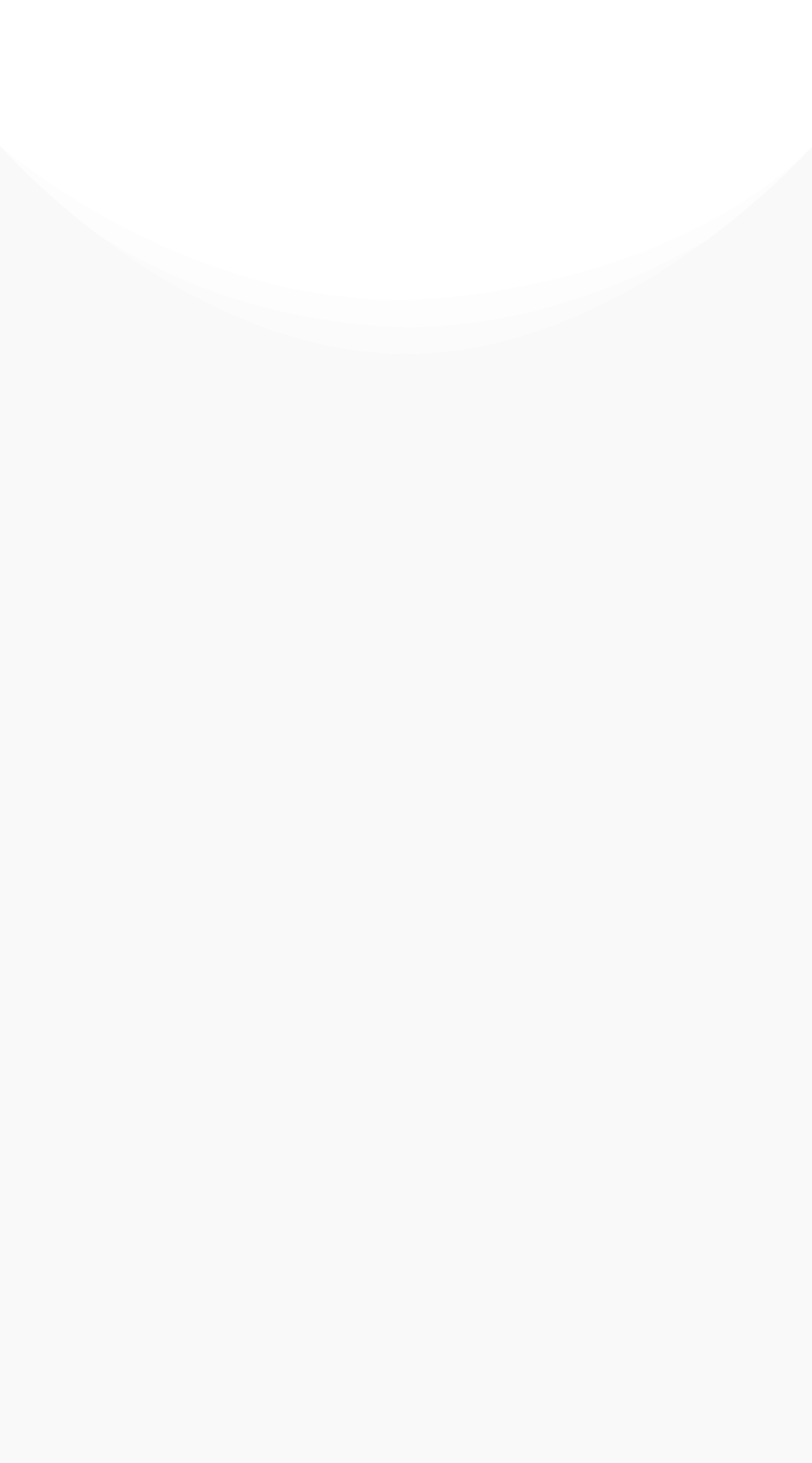Can you identify the bounding box coordinates of the clickable region needed to carry out this instruction: 'Click the first social media link'? The coordinates should be four float numbers within the range of 0 to 1, stated as [left, top, right, bottom].

[0.346, 0.367, 0.408, 0.401]